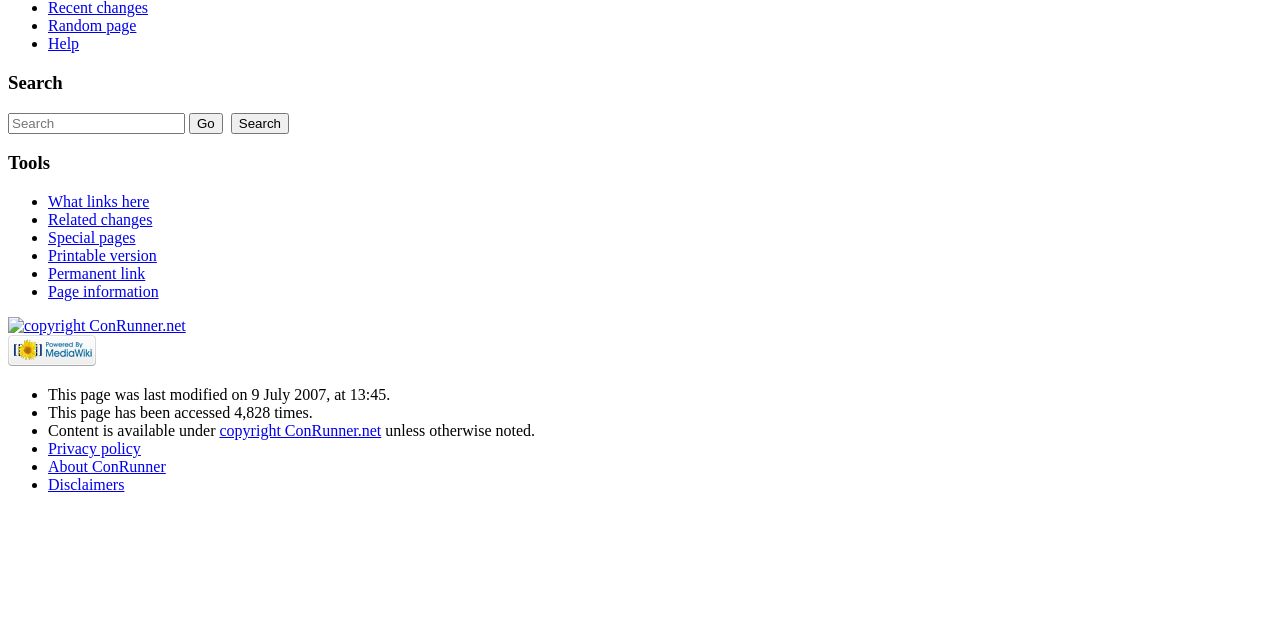Determine the bounding box for the UI element as described: "alt="Powered by MediaWiki"". The coordinates should be represented as four float numbers between 0 and 1, formatted as [left, top, right, bottom].

[0.006, 0.55, 0.075, 0.577]